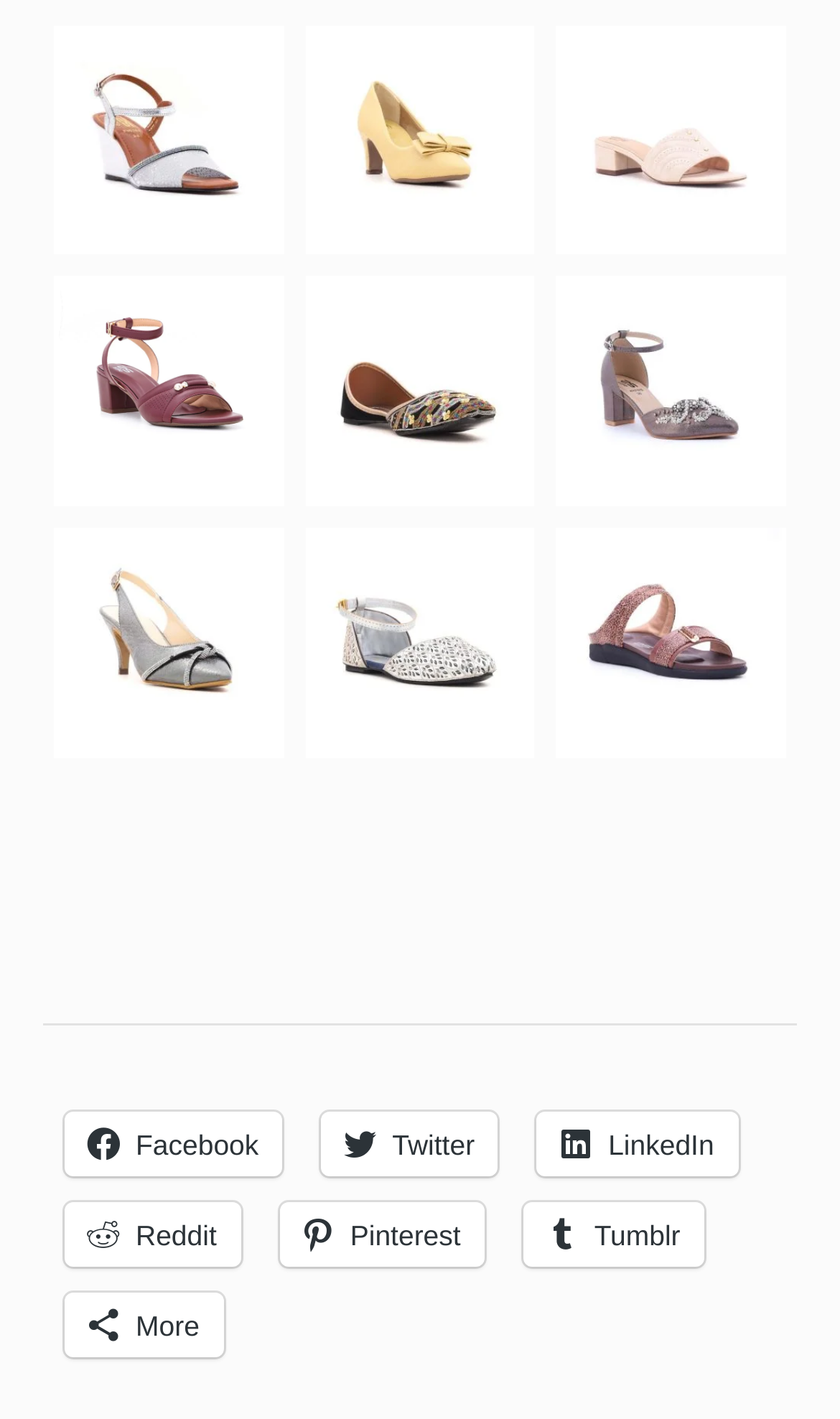How many rows of figures are there? Refer to the image and provide a one-word or short phrase answer.

3